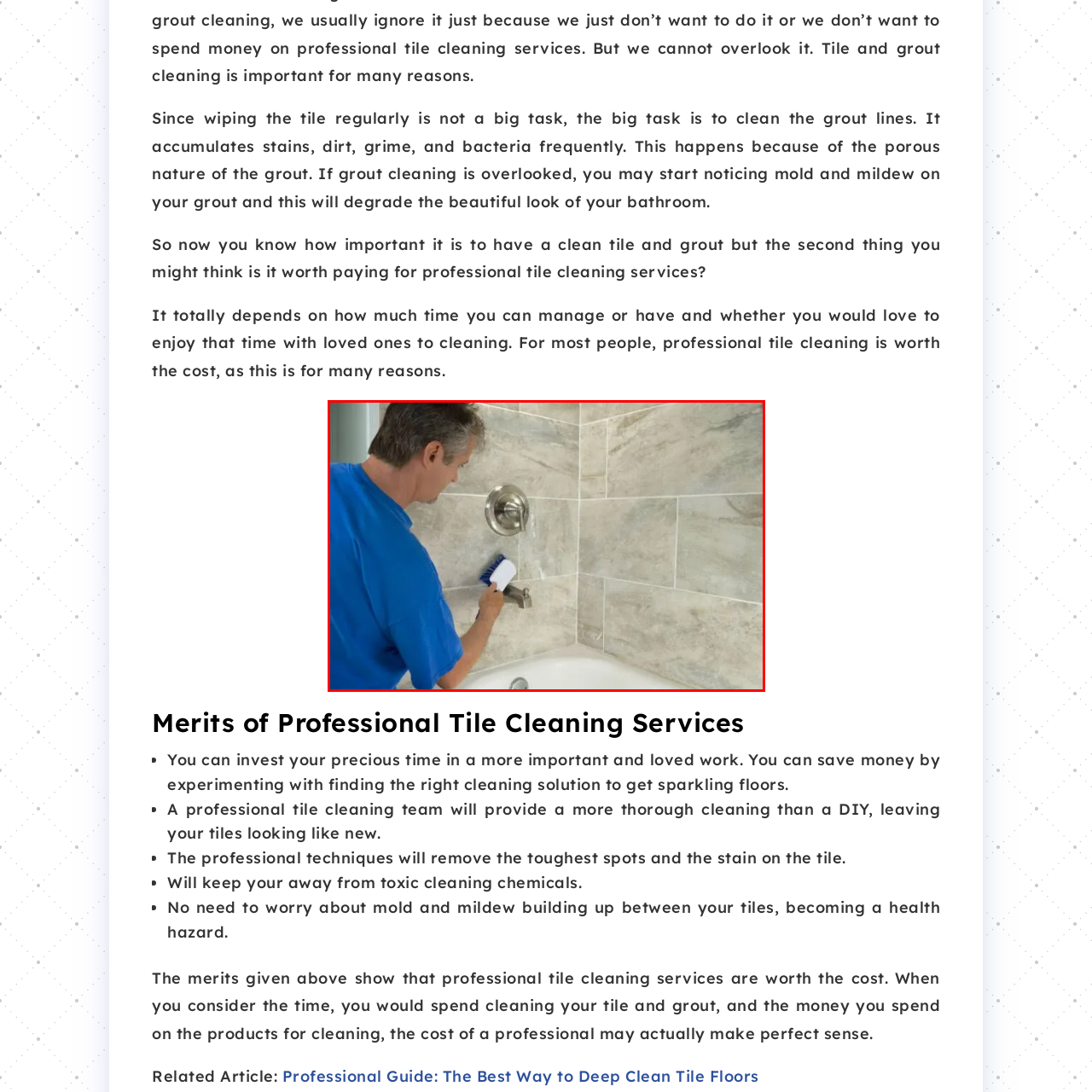Check the image marked by the red frame and reply to the question using one word or phrase:
What is the person using to clean the grout?

handheld brush